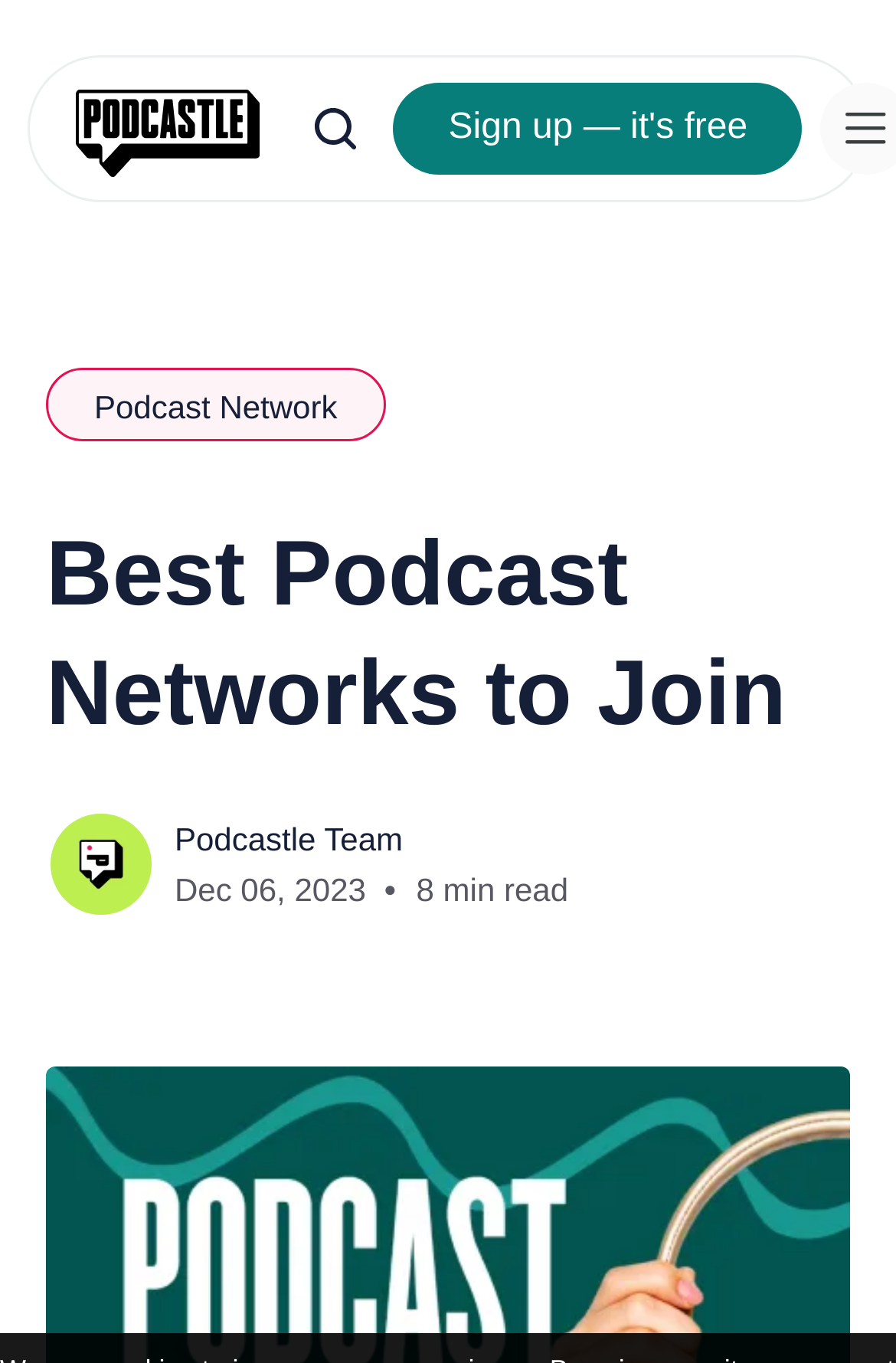Give a detailed overview of the webpage's appearance and contents.

The webpage is about podcast networks, providing information on what they are and a list of popular ones. At the top left corner, there is a logo of Podcastle, accompanied by a small image. To the right of the logo, there is a button that invites users to sign up for free. On the far right side, there is another small image.

Below the top section, there is a large header that spans almost the entire width of the page. The header contains a link to "Podcast Network" on the left side, a heading that reads "Best Podcast Networks to Join" in the middle, and a link to "Podcastle Team" on the right side, accompanied by a small image and a timestamp of "Dec 06, 2023". The timestamp is followed by a text indicating that the content is an "8 min read".

There are no other notable elements on the page, suggesting that the main content of the webpage is likely to be a list of popular podcast networks, which is not explicitly described in the provided accessibility tree.